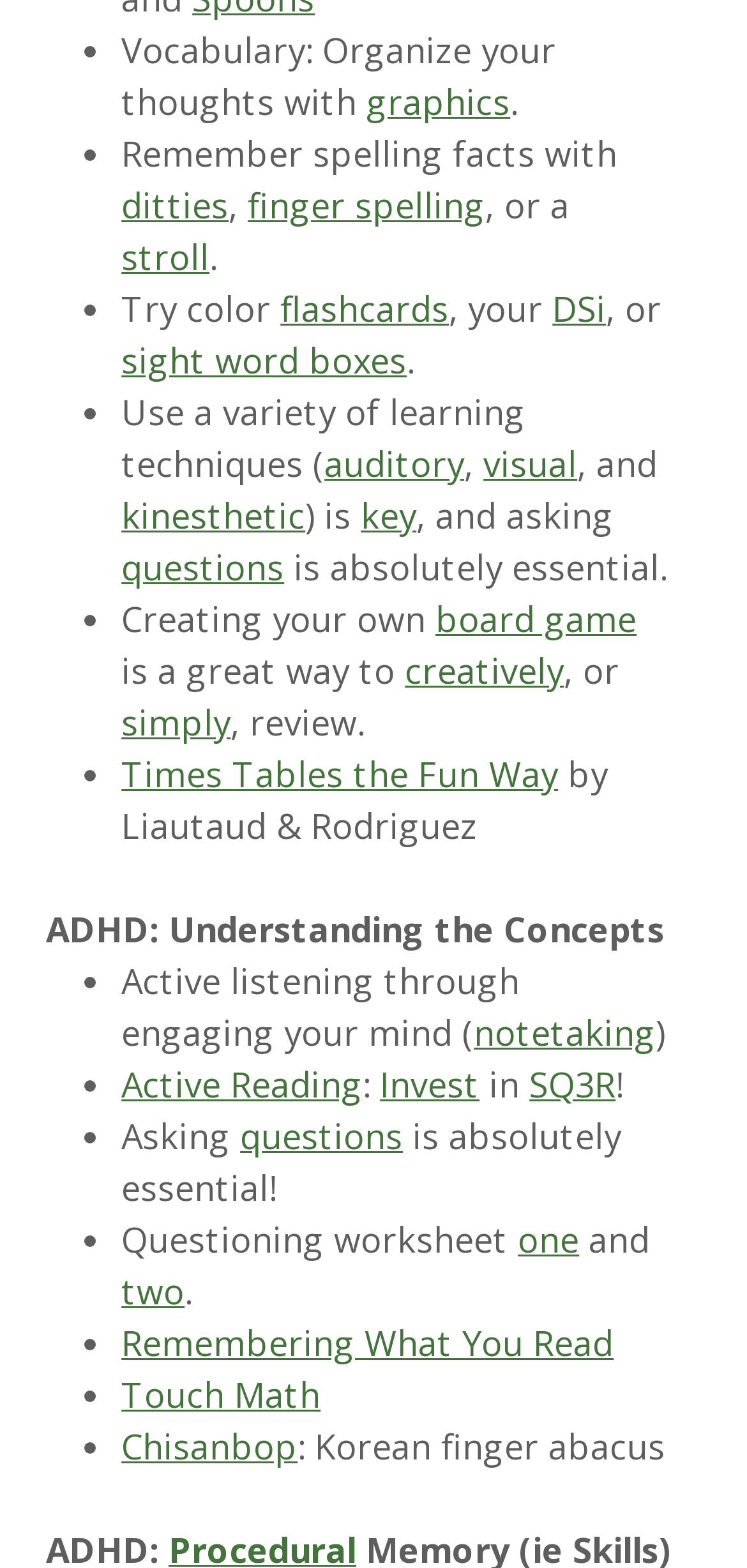Please indicate the bounding box coordinates for the clickable area to complete the following task: "Explore 'flashcards'". The coordinates should be specified as four float numbers between 0 and 1, i.e., [left, top, right, bottom].

[0.375, 0.181, 0.601, 0.211]